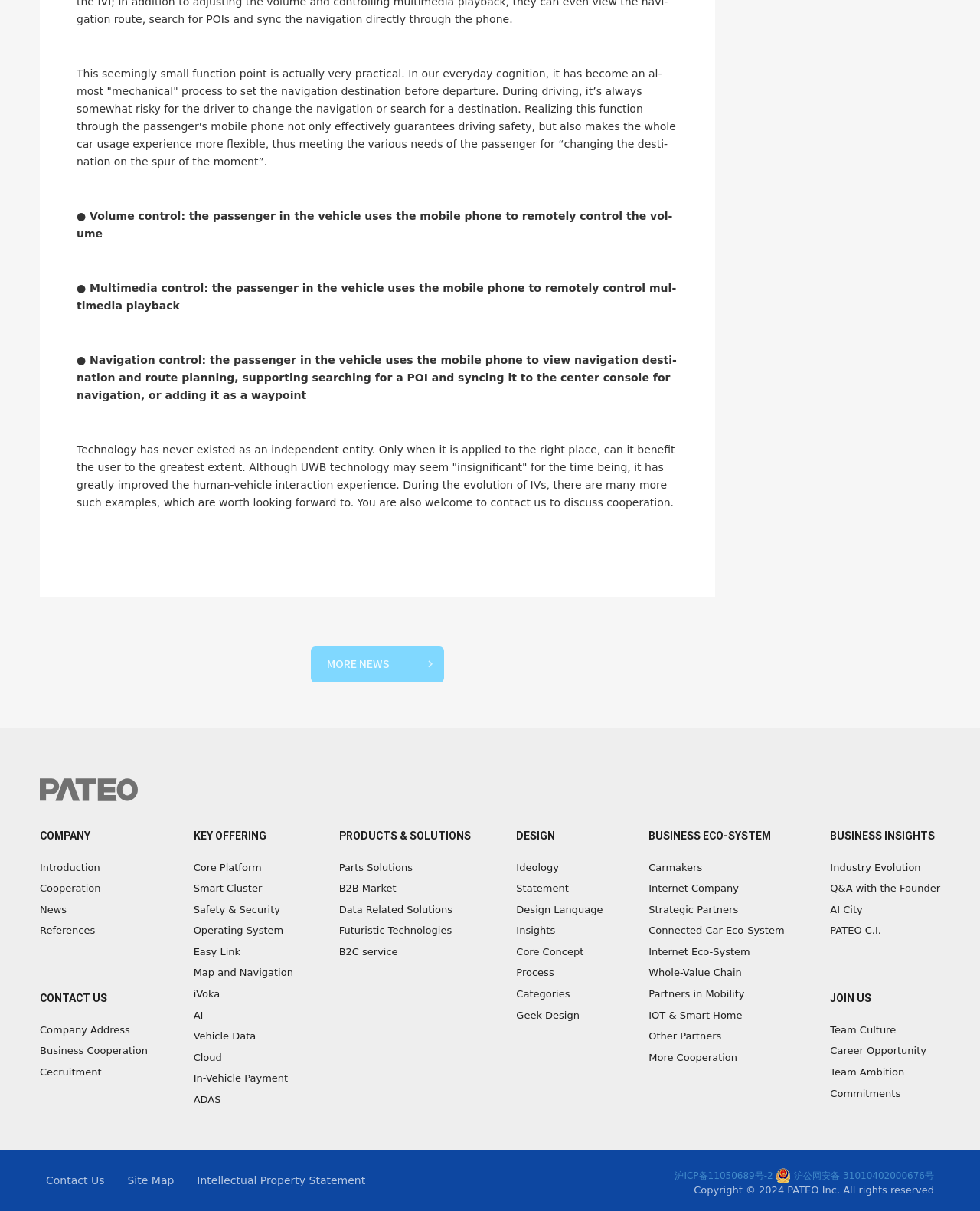Can you identify the bounding box coordinates of the clickable region needed to carry out this instruction: 'Read BUSINESS ECO-SYSTEM'? The coordinates should be four float numbers within the range of 0 to 1, stated as [left, top, right, bottom].

[0.662, 0.683, 0.787, 0.697]